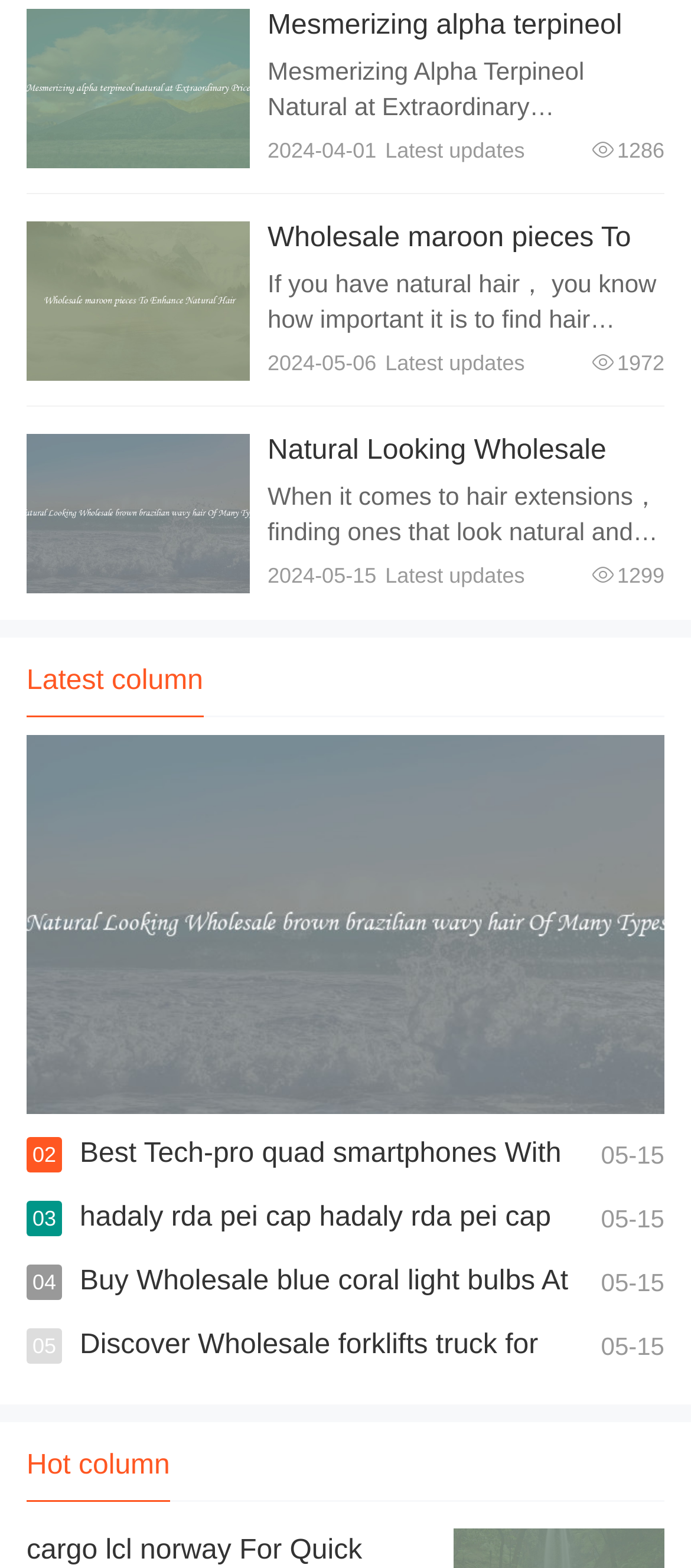How many products have 'Latest updates'?
Refer to the image and give a detailed response to the question.

I counted the number of 'Latest updates' labels on the webpage, which are associated with three different products.